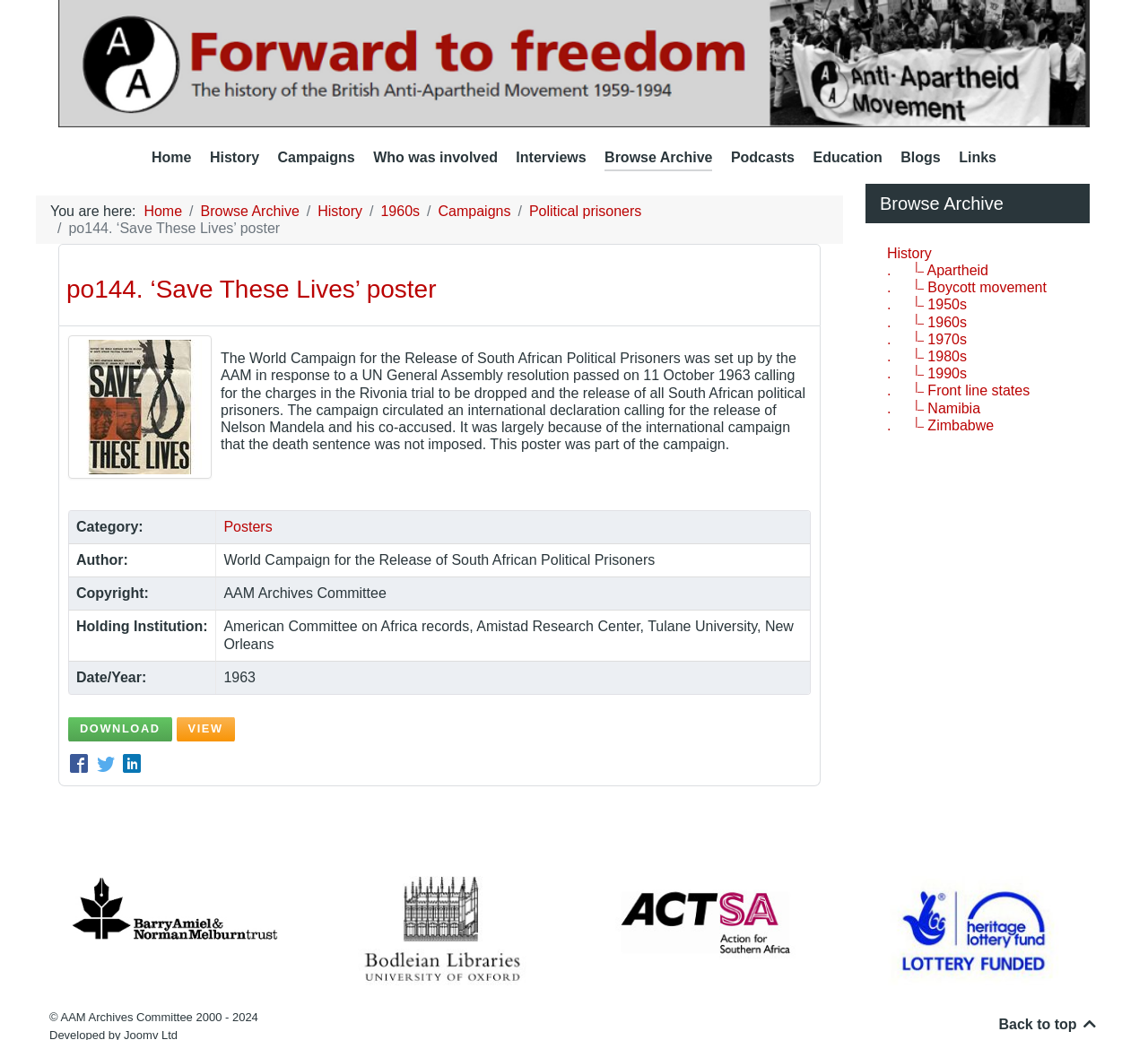Determine the bounding box coordinates of the section I need to click to execute the following instruction: "Browse 'Campaigns'". Provide the coordinates as four float numbers between 0 and 1, i.e., [left, top, right, bottom].

[0.242, 0.141, 0.309, 0.166]